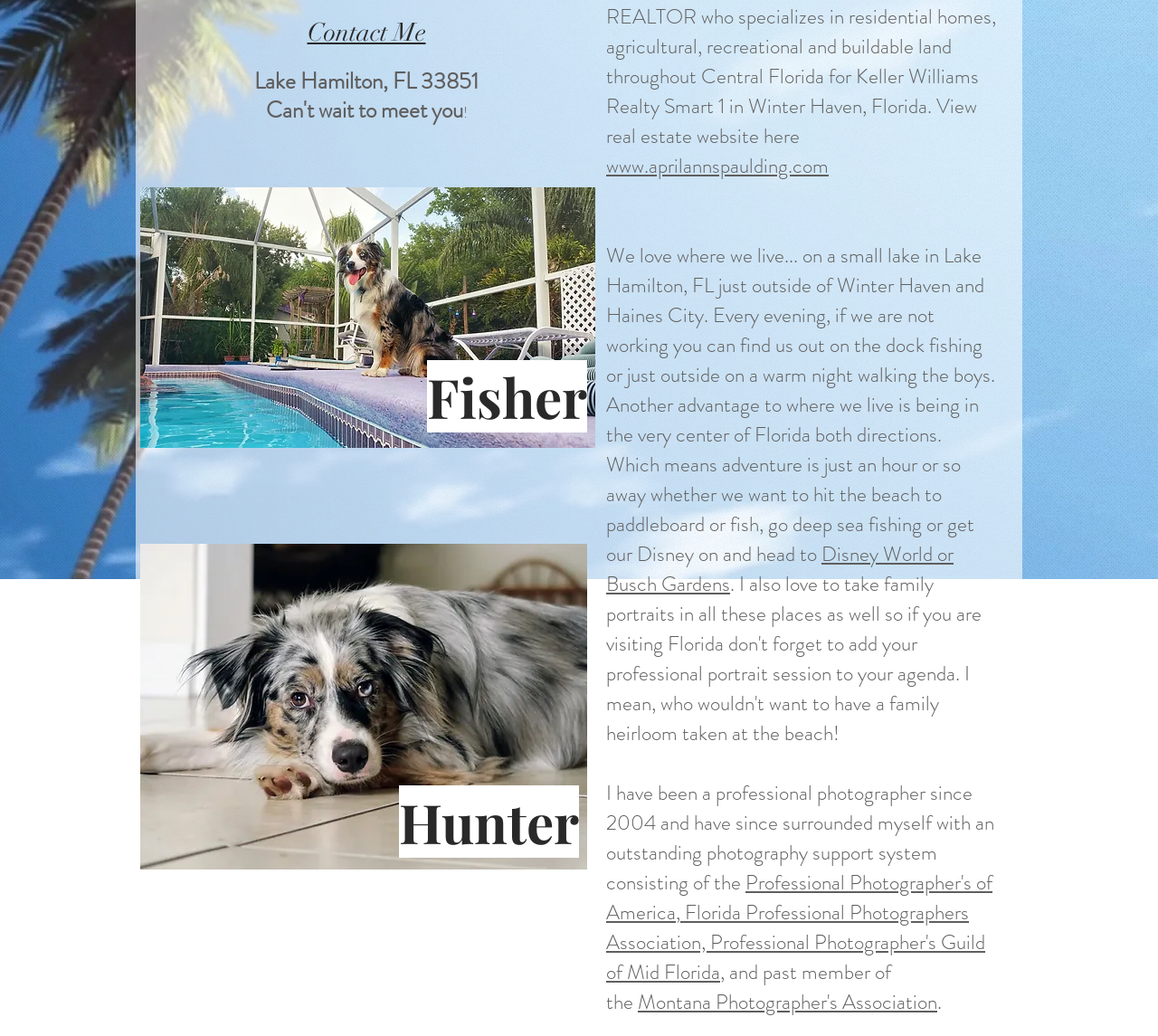Locate the UI element described by Disney World or Busch Gardens and provide its bounding box coordinates. Use the format (top-left x, top-left y, bottom-right x, bottom-right y) with all values as floating point numbers between 0 and 1.

[0.523, 0.521, 0.823, 0.578]